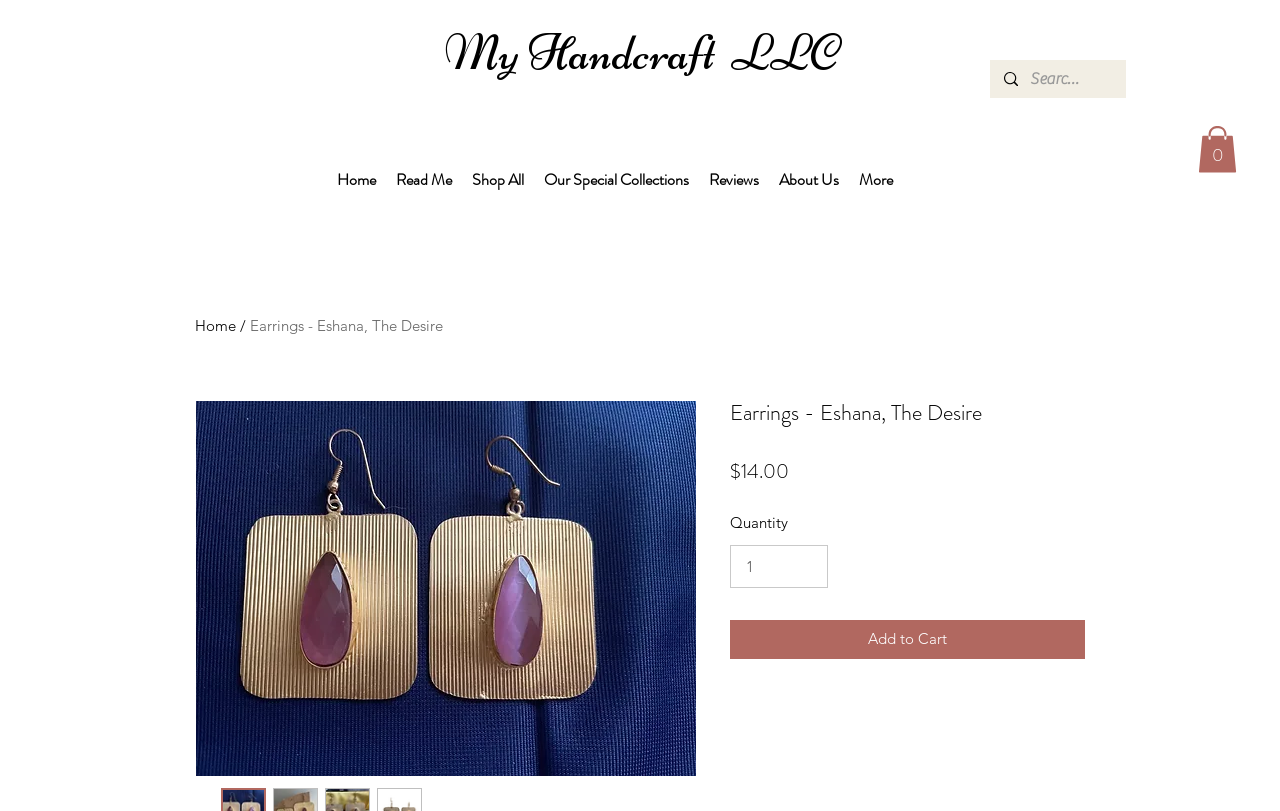For the following element description, predict the bounding box coordinates in the format (top-left x, top-left y, bottom-right x, bottom-right y). All values should be floating point numbers between 0 and 1. Description: Read Me

[0.302, 0.194, 0.361, 0.247]